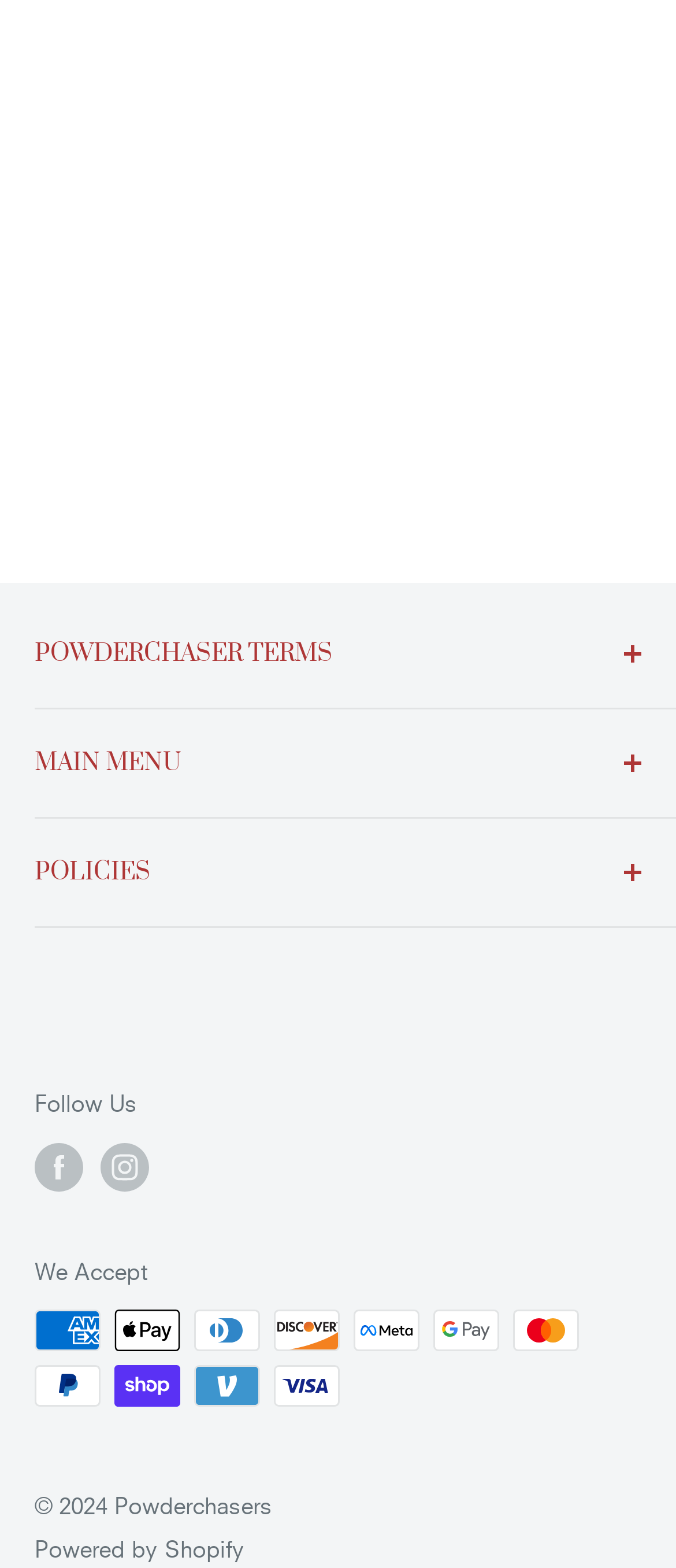Provide the bounding box coordinates for the specified HTML element described in this description: "POLICIES". The coordinates should be four float numbers ranging from 0 to 1, in the format [left, top, right, bottom].

[0.051, 0.482, 0.949, 0.551]